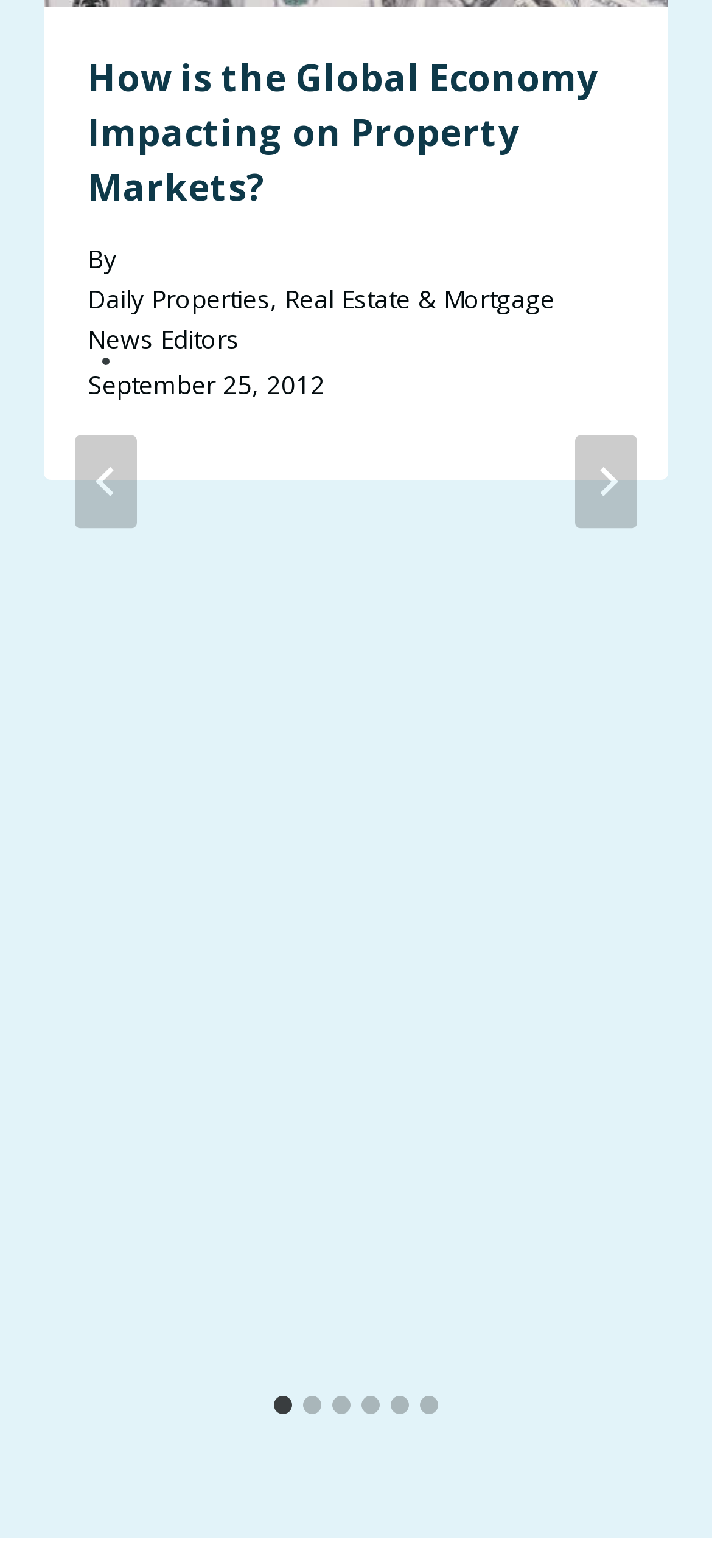Identify the bounding box coordinates of the area that should be clicked in order to complete the given instruction: "View the author's profile". The bounding box coordinates should be four float numbers between 0 and 1, i.e., [left, top, right, bottom].

[0.123, 0.179, 0.779, 0.227]